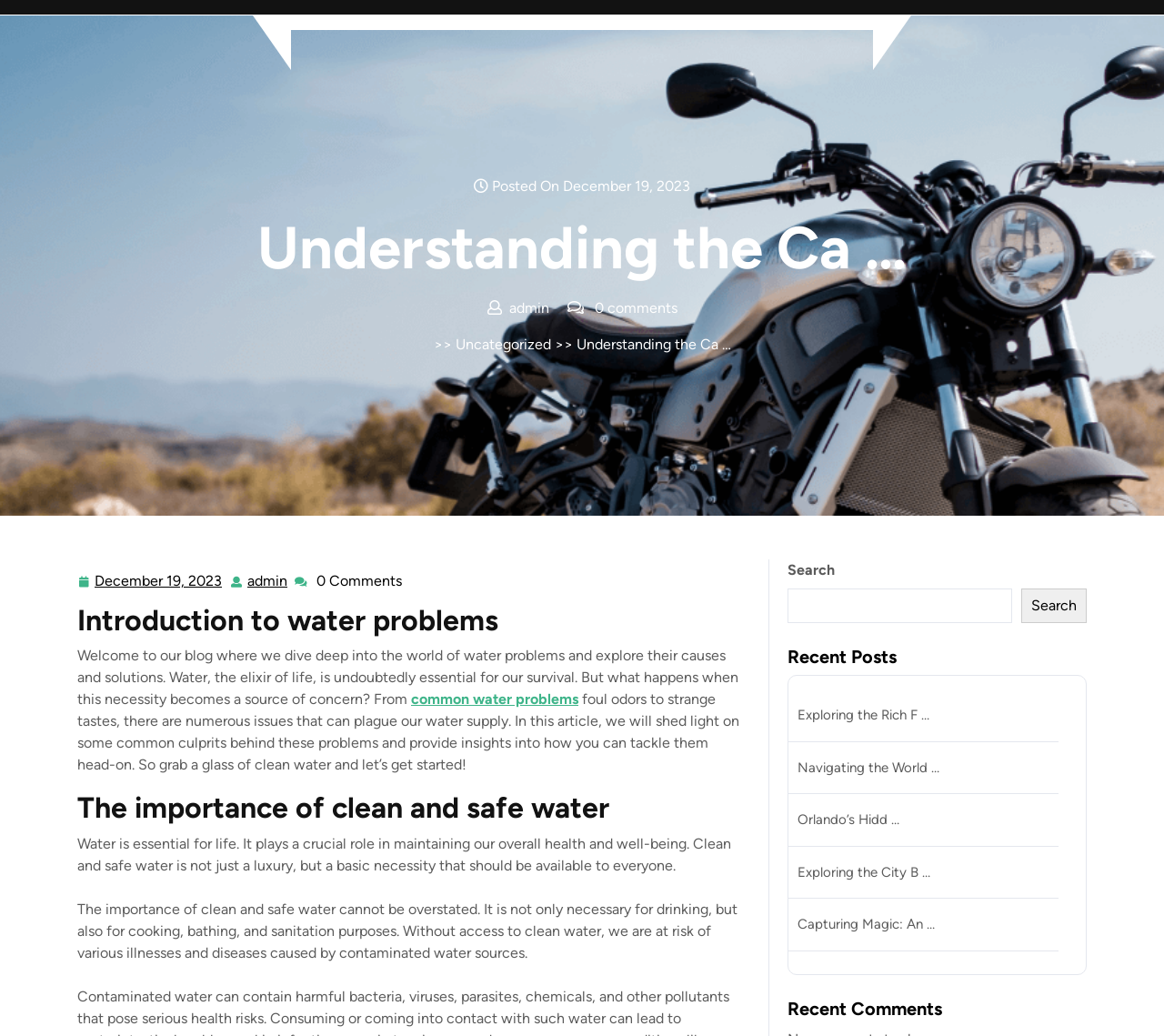Specify the bounding box coordinates of the region I need to click to perform the following instruction: "View recent posts". The coordinates must be four float numbers in the range of 0 to 1, i.e., [left, top, right, bottom].

[0.677, 0.623, 0.934, 0.644]